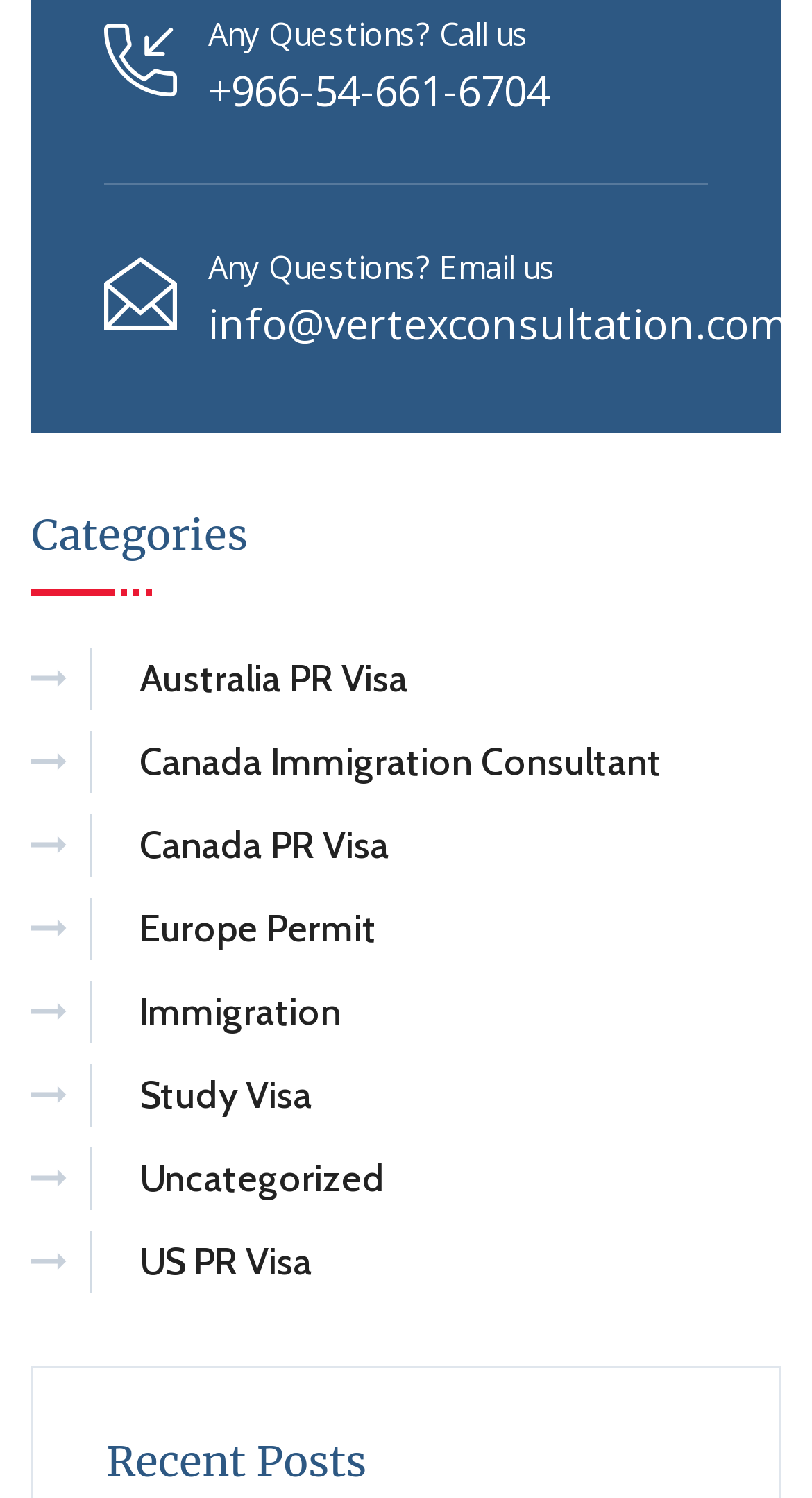How many links are listed under the 'Categories' section?
Give a single word or phrase answer based on the content of the image.

7